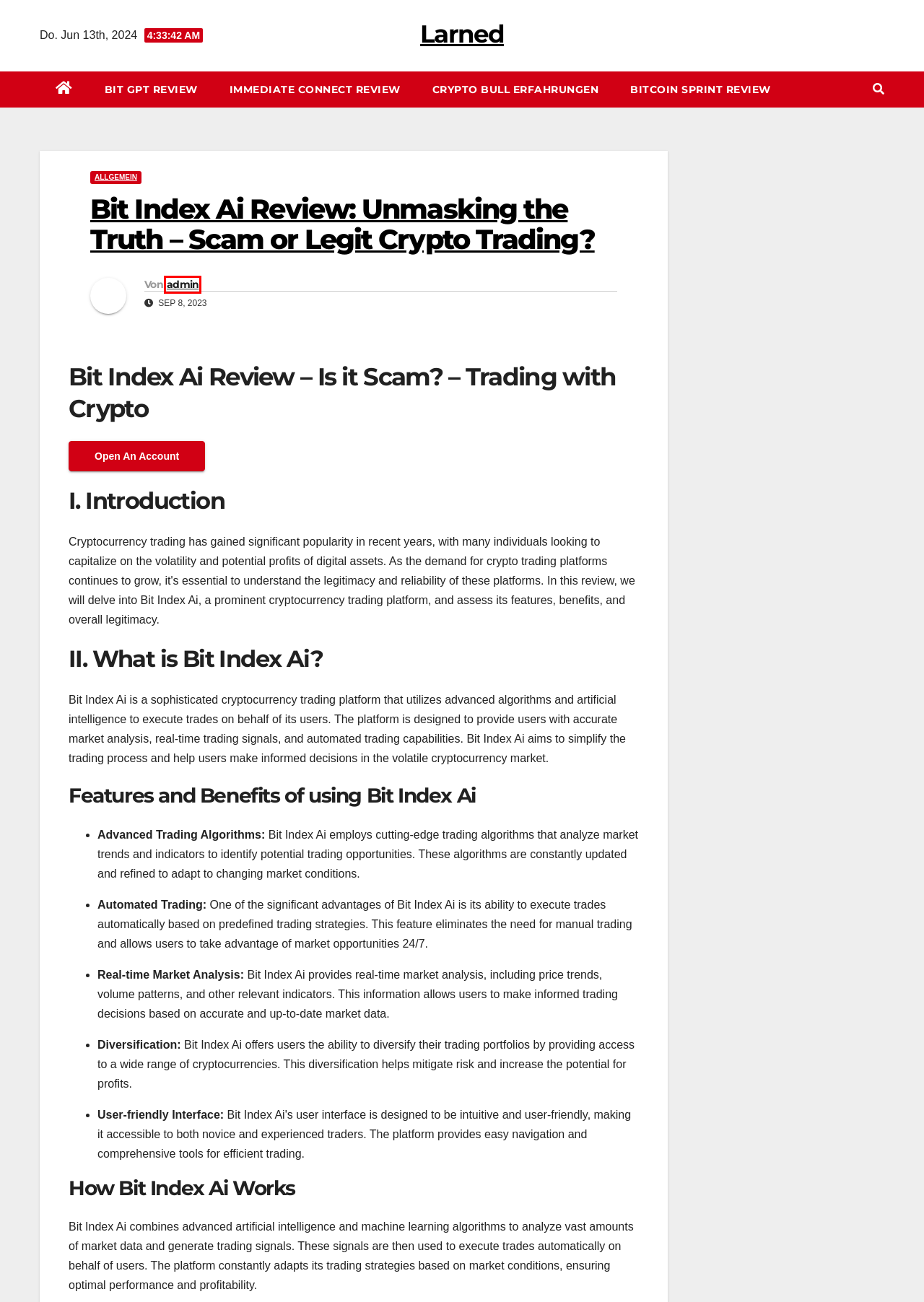Look at the screenshot of a webpage where a red bounding box surrounds a UI element. Your task is to select the best-matching webpage description for the new webpage after you click the element within the bounding box. The available options are:
A. Immediate Connect Review: Scam or Legit Trading Platform? – Larned
B. Bit GPT Review: Is it Legit or a Scam – Trading with Crypto – Larned
C. Crypto Bull Erfahrungen: Kryptowährungen handeln leicht gemacht – Larned
D. admin – Larned
E. Larned
F. Bitcoin Sprint Review: Scam or Legit? Uncover the Truth About this Trading Platform – Larned
G. Allgemein – Larned
H. Bitcoin Union Erfahrungen und Test – Kryptowährungen handeln – Larned

D